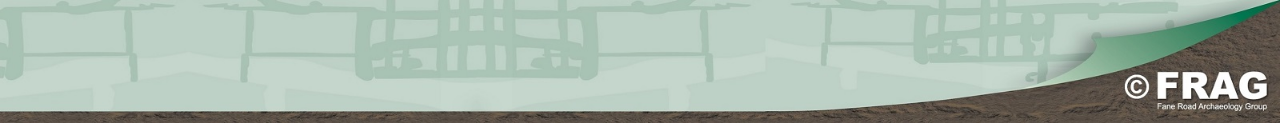Please provide a detailed answer to the question below by examining the image:
What is the contrast to the light green area?

According to the caption, the darker, textured strip at the bottom of the design provides a solid grounding for the design, which contrasts with the light green area at the top.